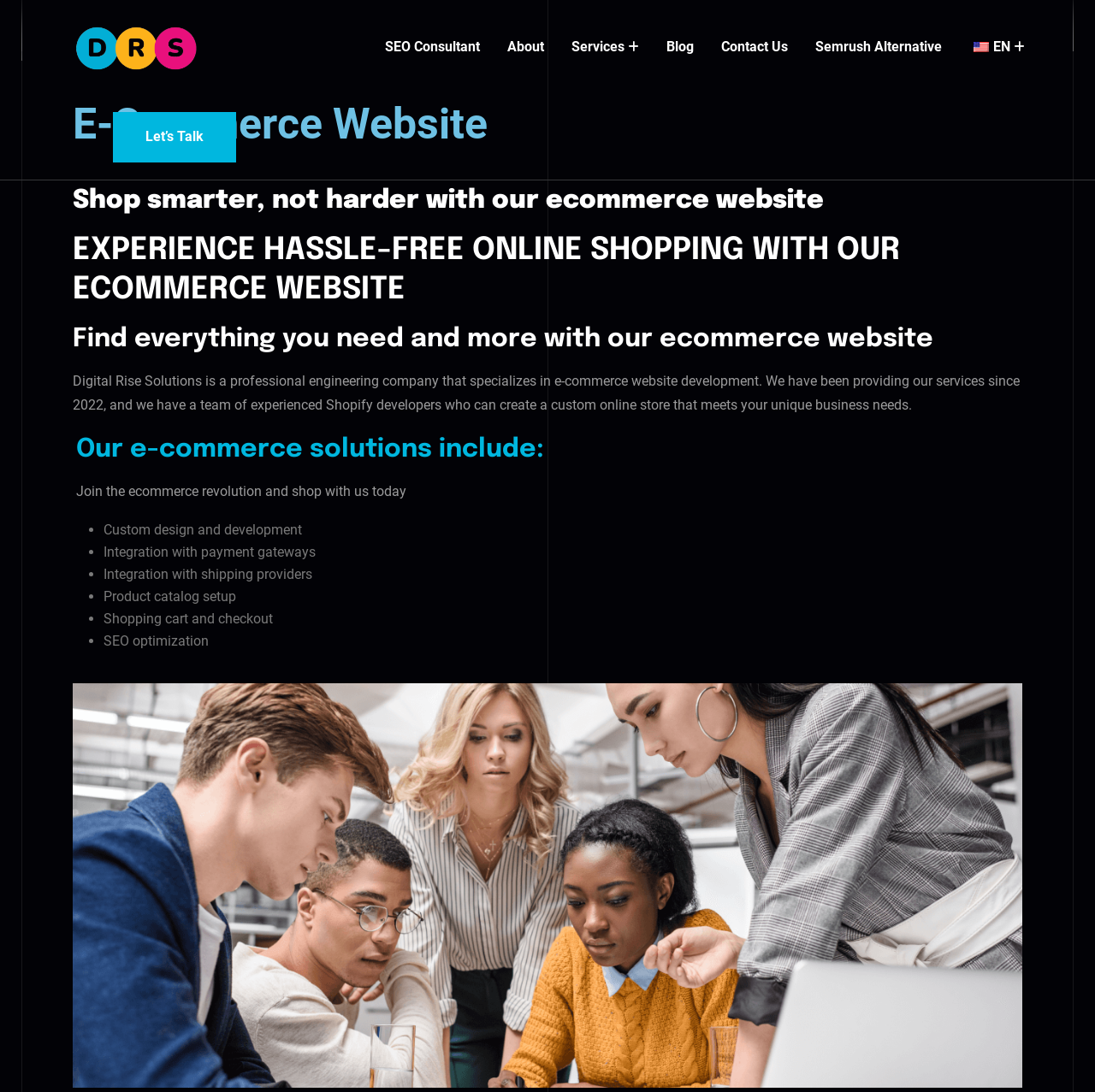What is one of the features of the company's e-commerce solutions?
Please provide a comprehensive answer based on the information in the image.

The ListMarker element with the text '• SEO optimization' is part of the list of features of the company's e-commerce solutions, indicating that SEO optimization is one of the features.